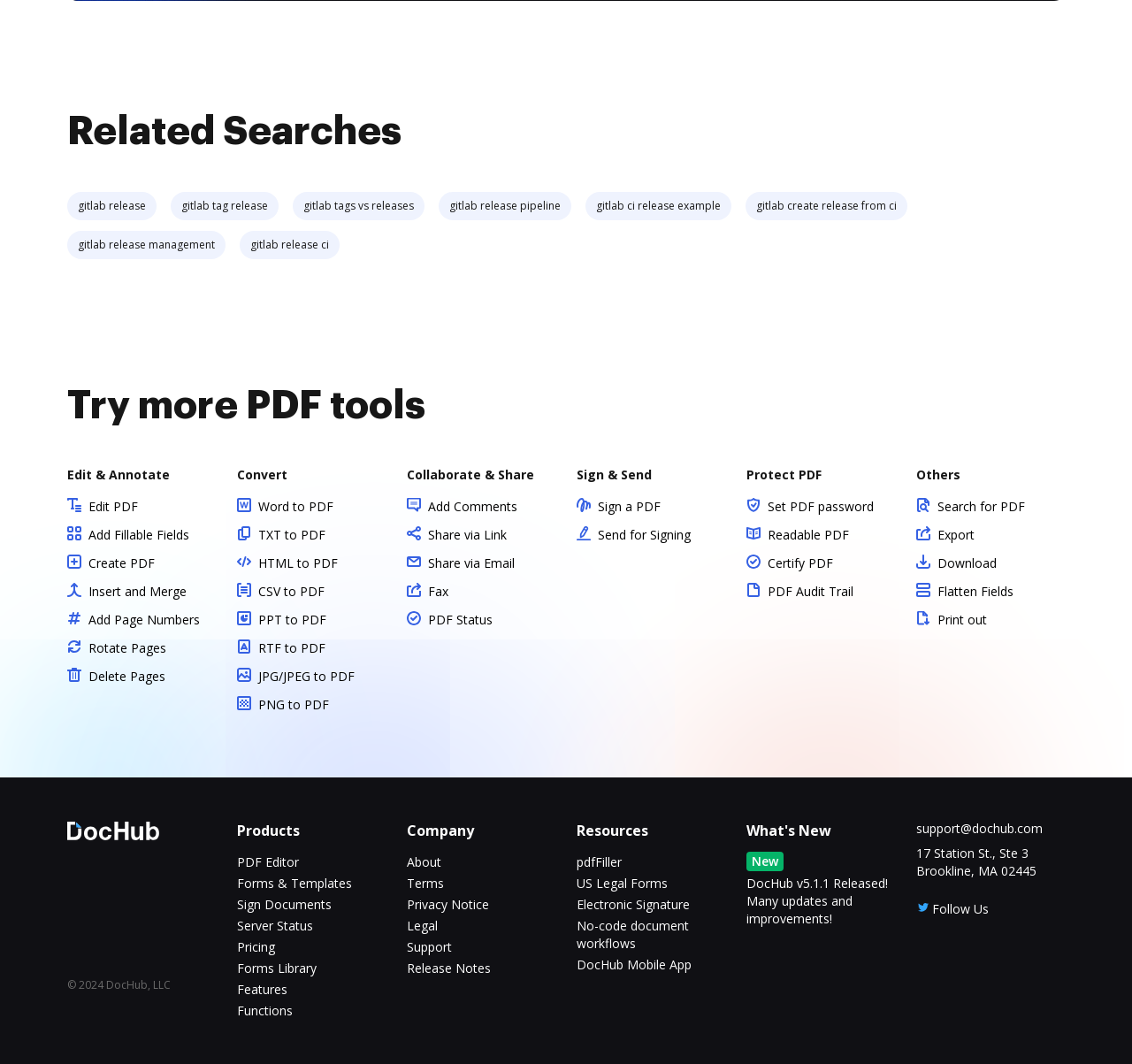Analyze the image and give a detailed response to the question:
What is the address of DocHub?

The address is mentioned at the bottom of the webpage, which is '17 Station St., Ste 3 Brookline, MA 02445'.